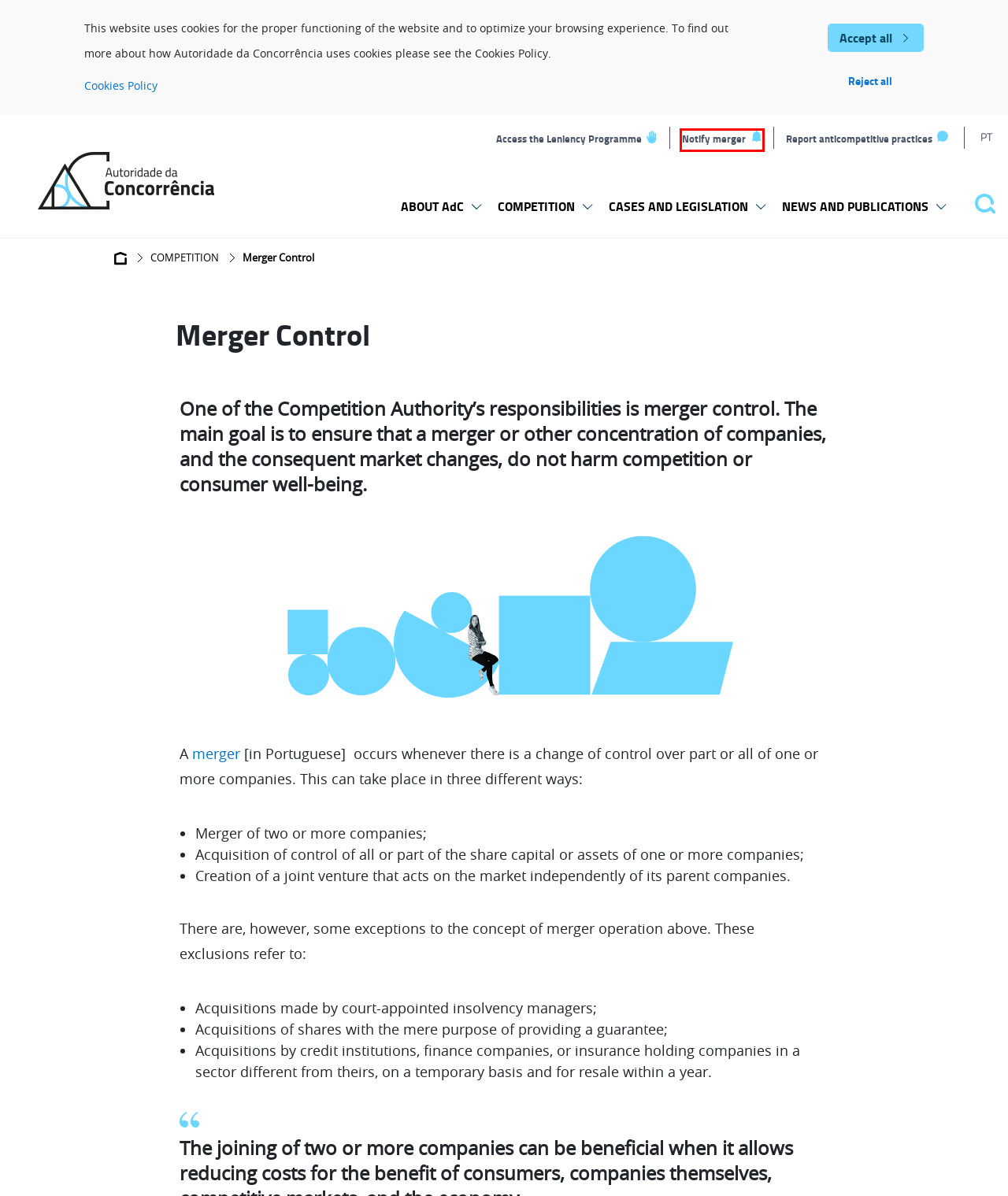Examine the screenshot of a webpage with a red bounding box around an element. Then, select the webpage description that best represents the new page after clicking the highlighted element. Here are the descriptions:
A. Login
B. SNEOC - Entry page
C. European Competition Network - European Commission
D. AdC - PesquisAdC
E. What are applicable fees for prior notification of a merger? | Autoridade da Concorrência
F. Portal da Clemência
G. How can I report anti-competitive practices? | Autoridade da Concorrência
H. International Competition Network

B